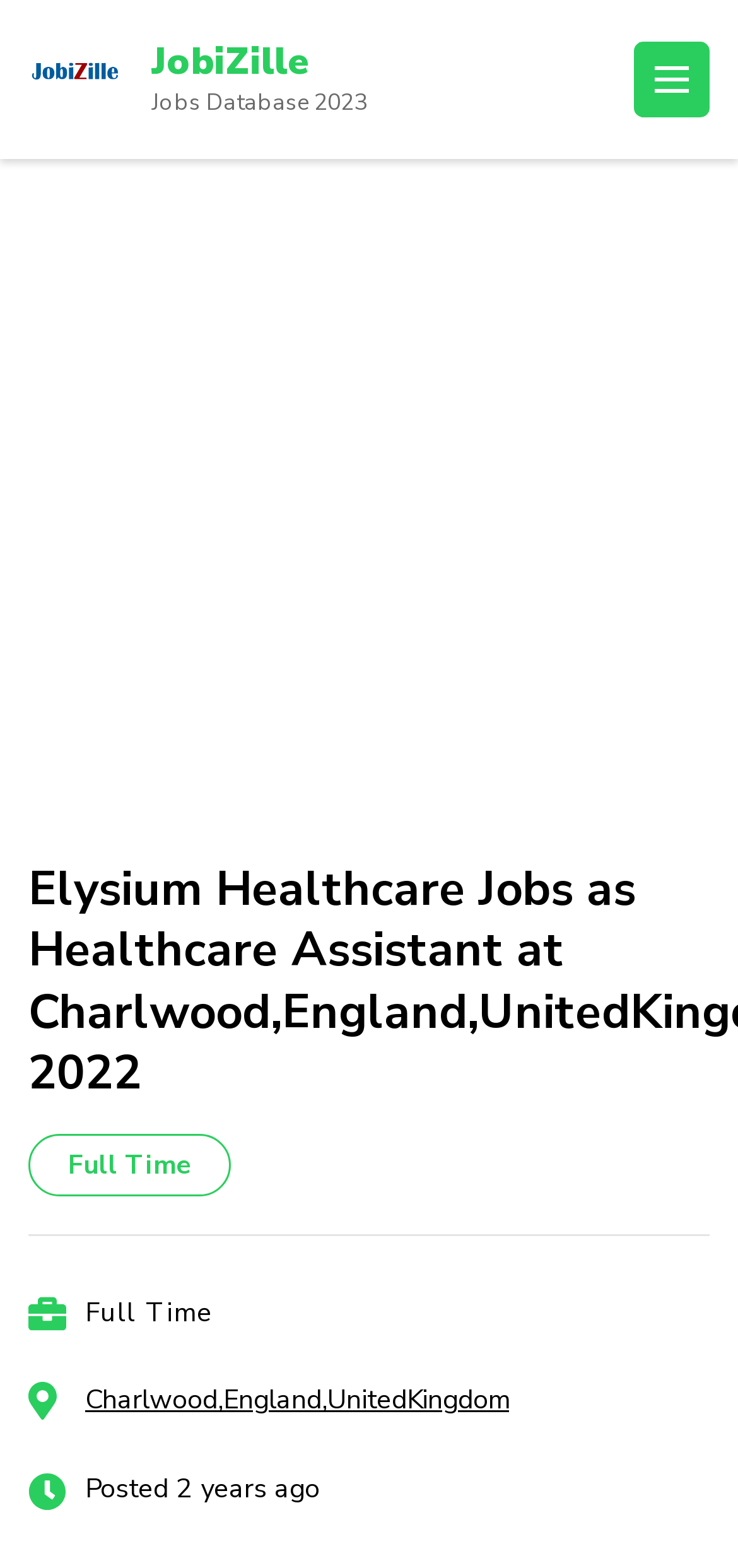How long ago was the job posted?
Please use the image to provide an in-depth answer to the question.

I found the time the job was posted by looking at the time element with the StaticText 'Posted 2 years ago'. This text is likely to represent the time the job was posted.